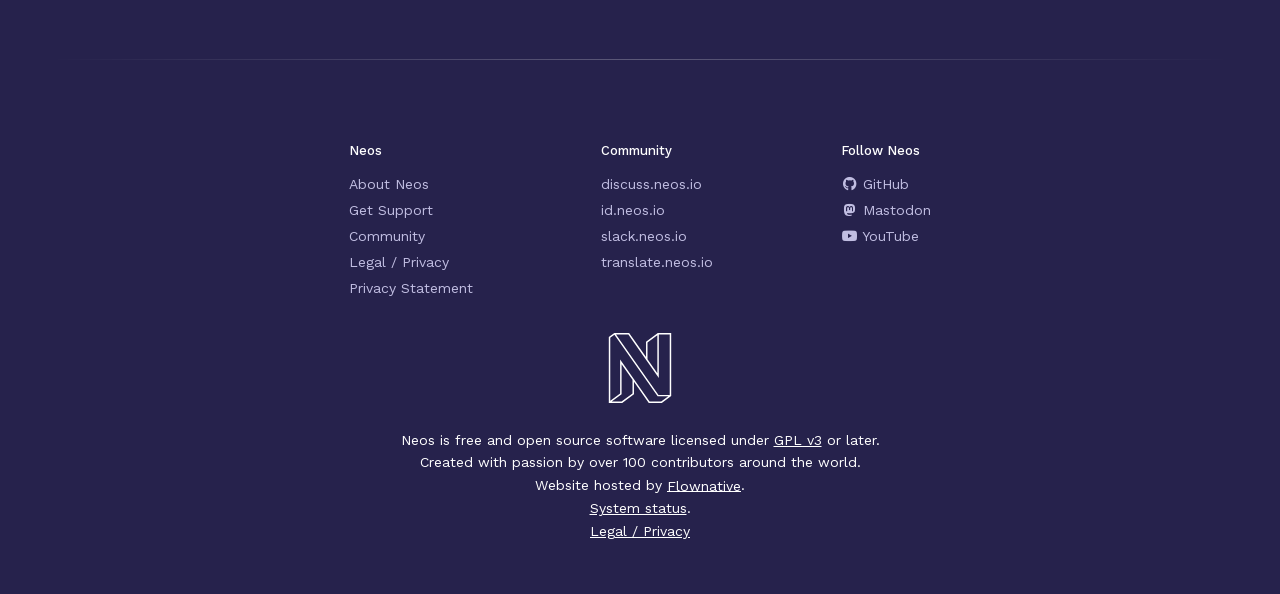Identify the bounding box coordinates for the element you need to click to achieve the following task: "Click on About Neos". Provide the bounding box coordinates as four float numbers between 0 and 1, in the form [left, top, right, bottom].

[0.272, 0.287, 0.369, 0.331]